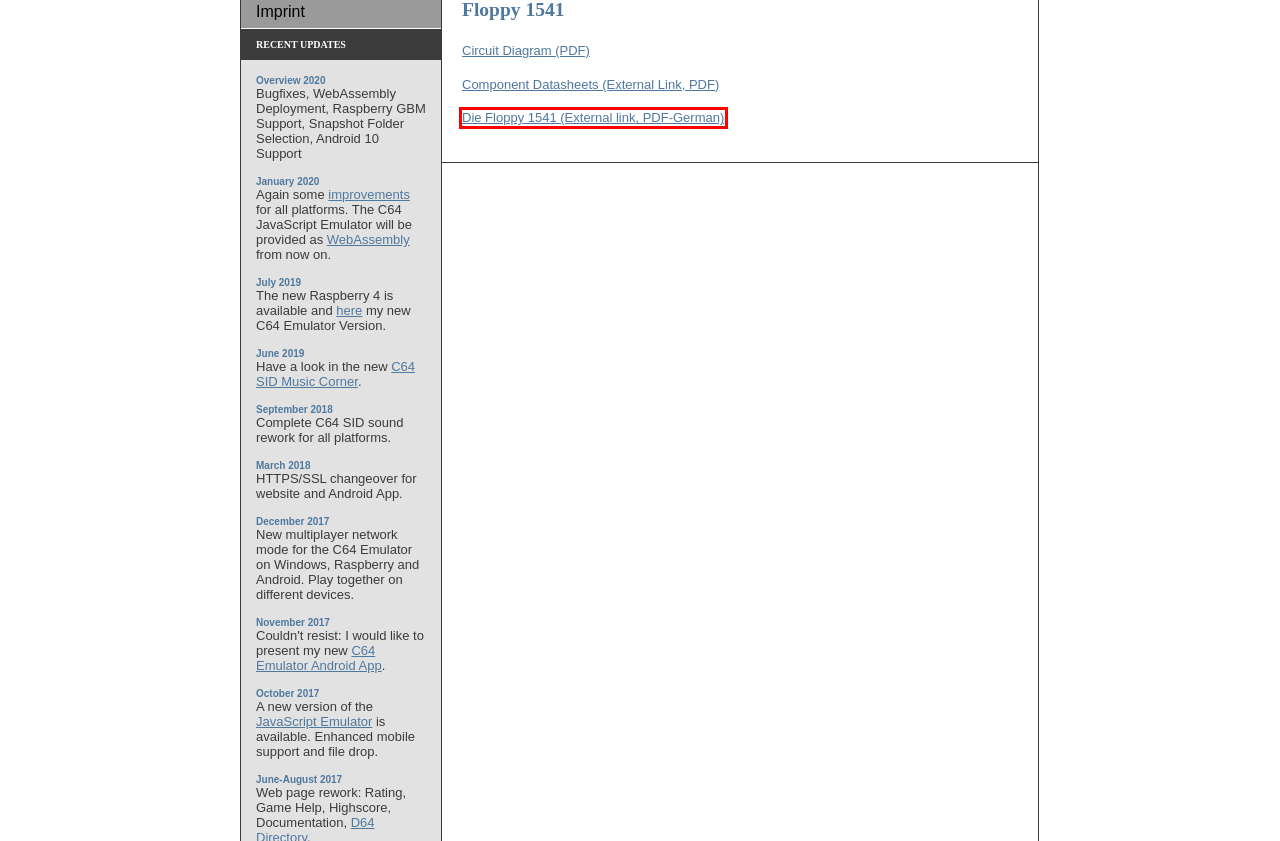You have a screenshot showing a webpage with a red bounding box highlighting an element. Choose the webpage description that best fits the new webpage after clicking the highlighted element. The descriptions are:
A. C64 Emulator Dokumentation
B. 6502.org: Documents Archive
C. C64 Emulator
D. C64 JavaScript Emulator API Reference
E. Spiro's home on the web
F. larry:comp:commodore:start    [Port Commodore]
G. Version Changes
H. Internals: C64 JavaScript Emulator

E